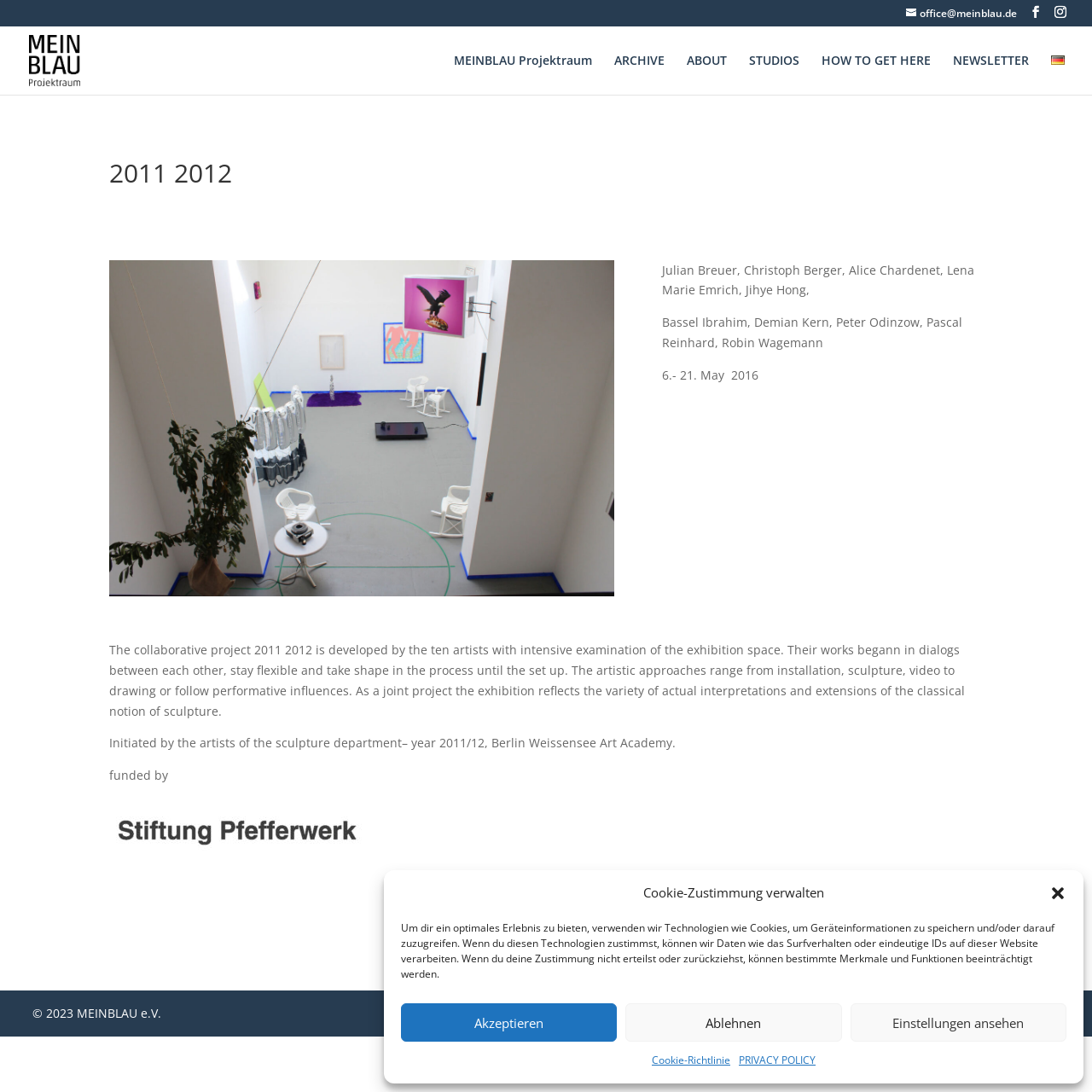Predict the bounding box coordinates of the area that should be clicked to accomplish the following instruction: "Switch to Deutsch language". The bounding box coordinates should consist of four float numbers between 0 and 1, i.e., [left, top, right, bottom].

[0.962, 0.05, 0.975, 0.087]